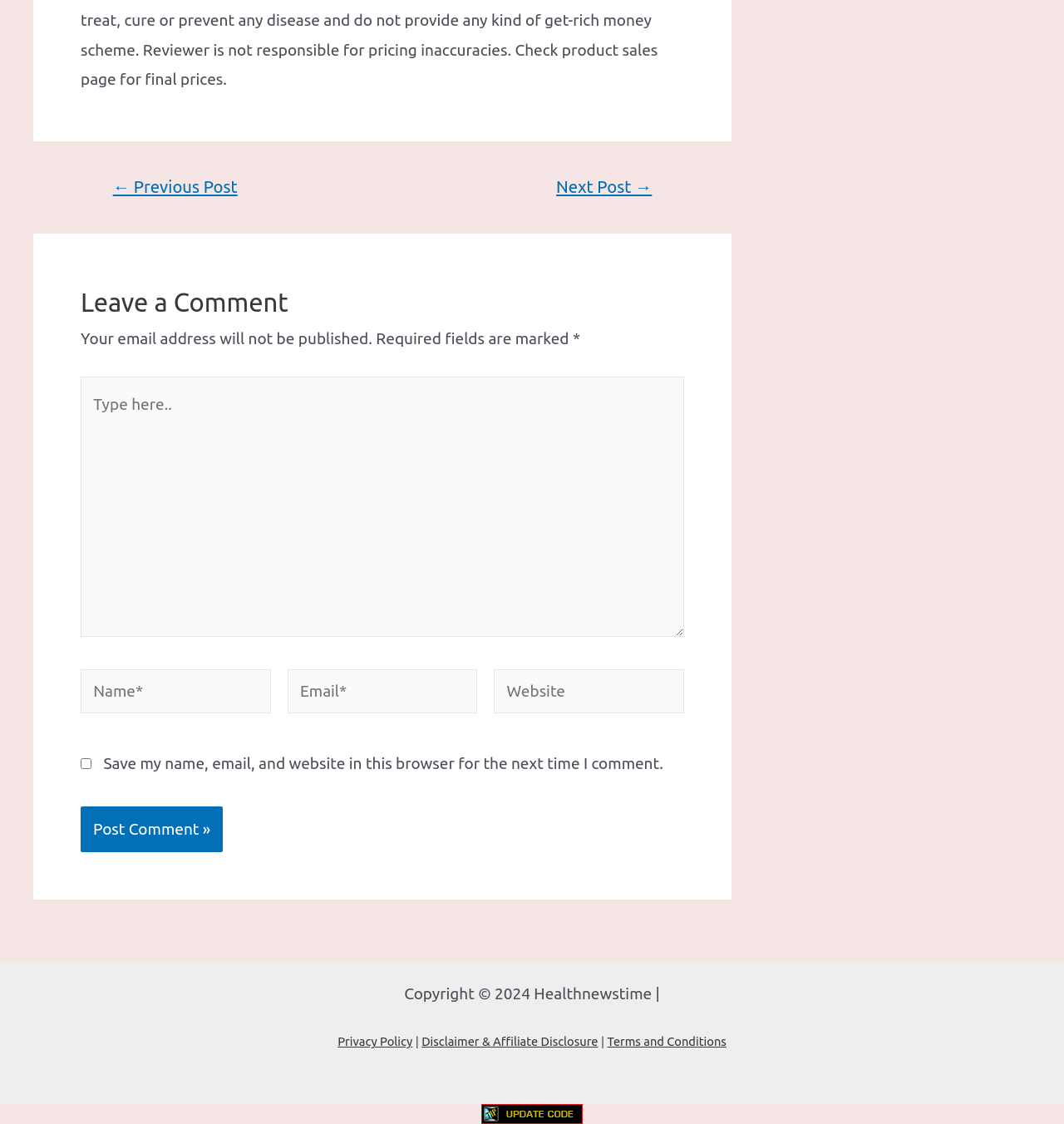Determine the bounding box coordinates of the element's region needed to click to follow the instruction: "Visit the privacy policy page". Provide these coordinates as four float numbers between 0 and 1, formatted as [left, top, right, bottom].

[0.317, 0.92, 0.388, 0.933]